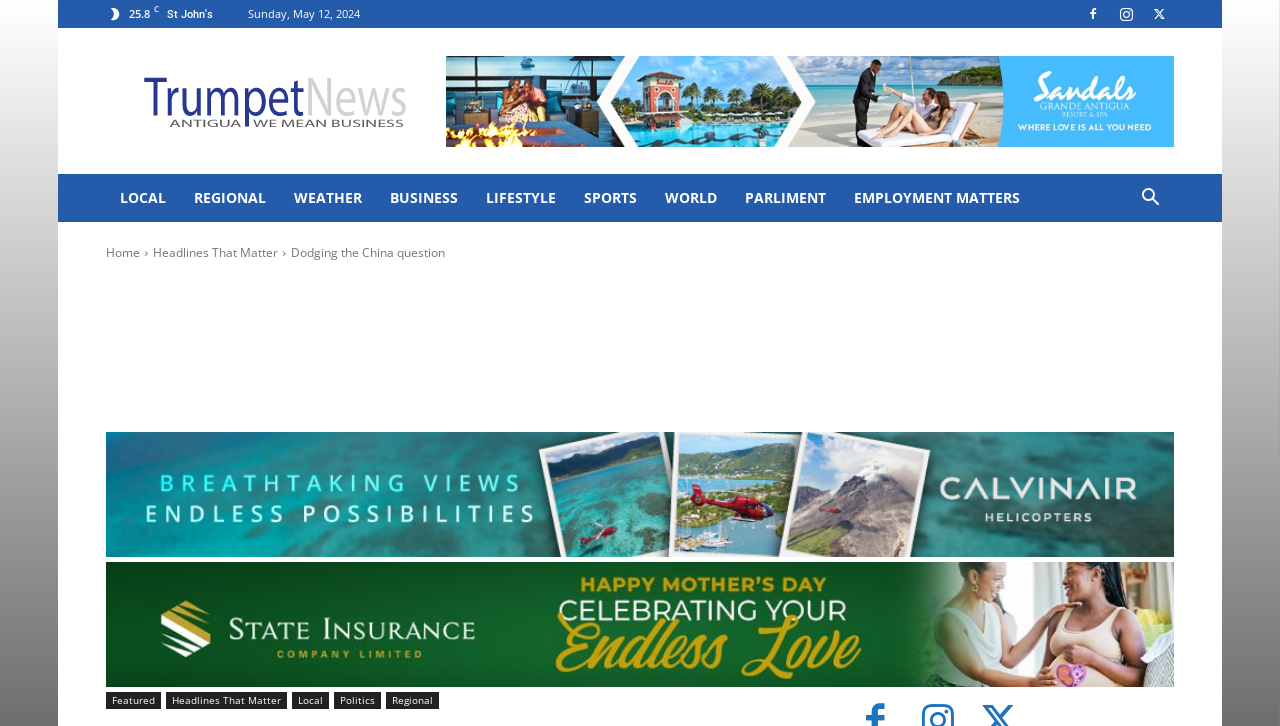Find the headline of the webpage and generate its text content.

Dodging the China question